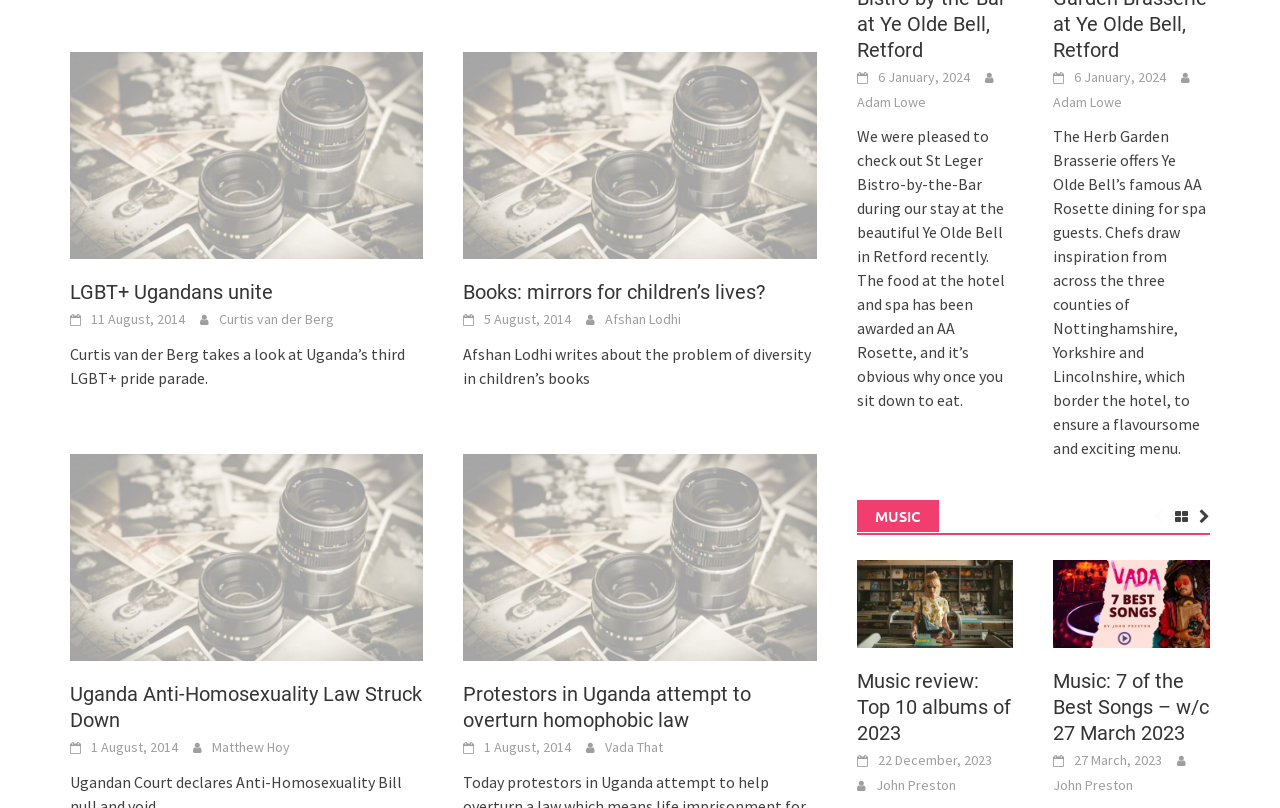Please identify the bounding box coordinates of the element on the webpage that should be clicked to follow this instruction: "Click the link 'Uganda Anti-Homosexuality Law Struck Down'". The bounding box coordinates should be given as four float numbers between 0 and 1, formatted as [left, top, right, bottom].

[0.055, 0.675, 0.331, 0.7]